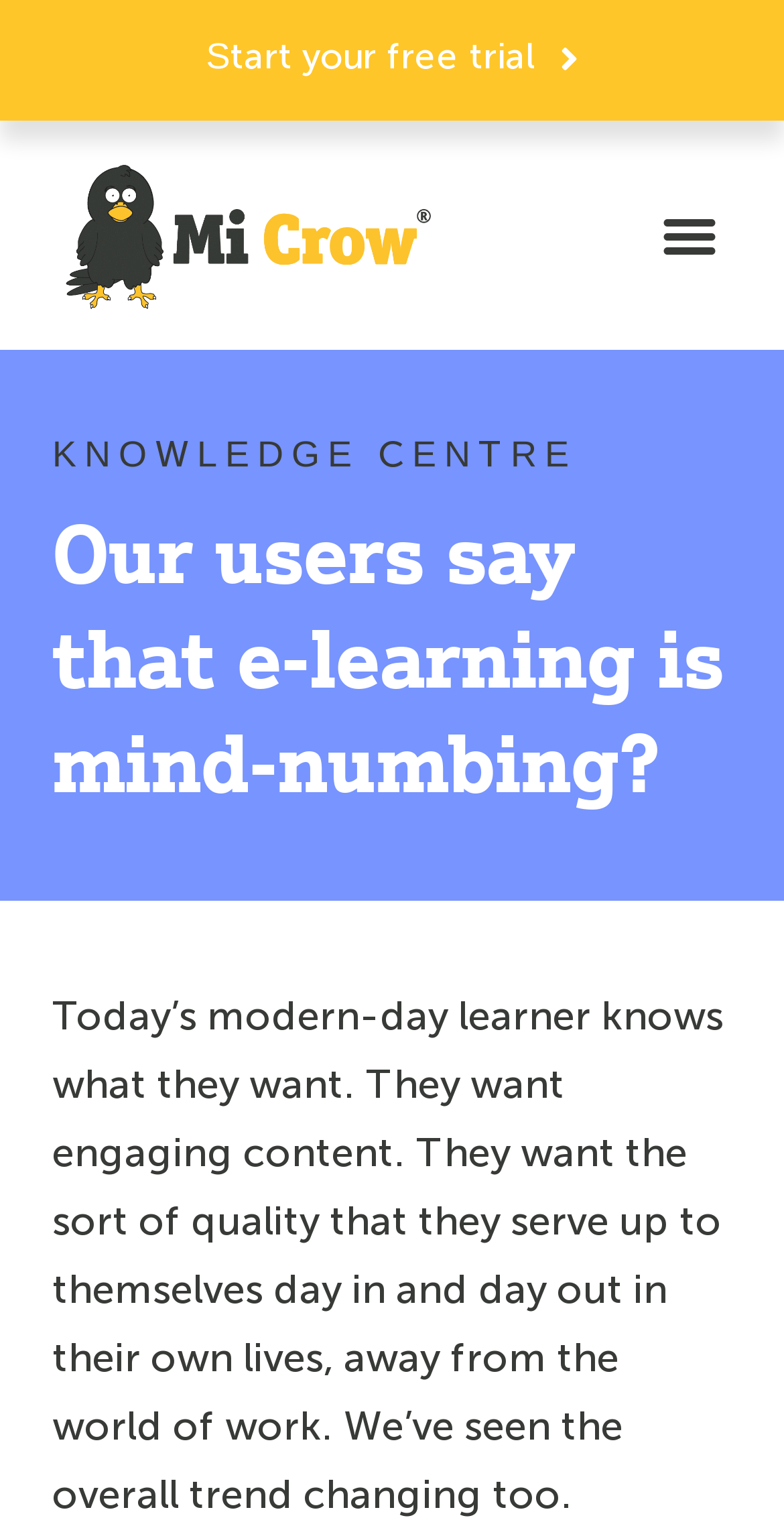Return the bounding box coordinates of the UI element that corresponds to this description: "Start your free trial". The coordinates must be given as four float numbers in the range of 0 and 1, [left, top, right, bottom].

[0.211, 0.0, 0.788, 0.079]